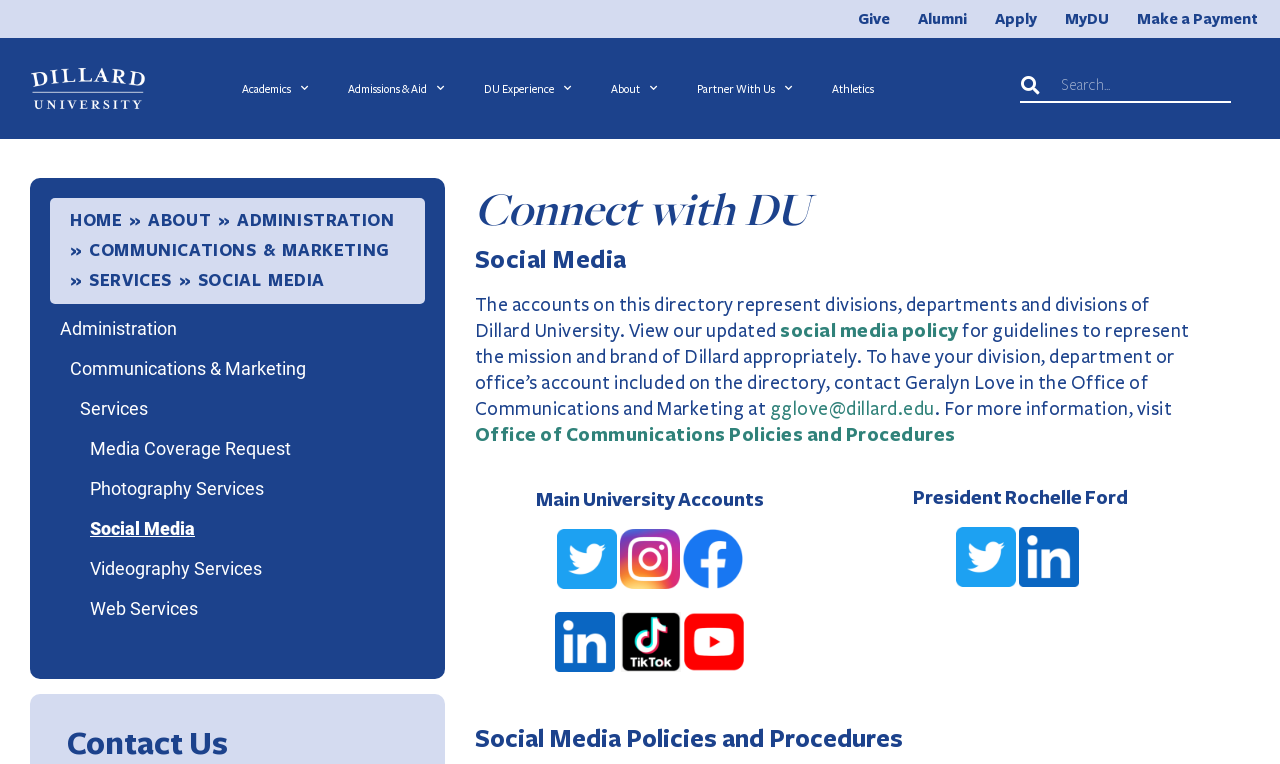Please specify the bounding box coordinates of the clickable region necessary for completing the following instruction: "Search for something". The coordinates must consist of four float numbers between 0 and 1, i.e., [left, top, right, bottom].

[0.823, 0.097, 0.962, 0.132]